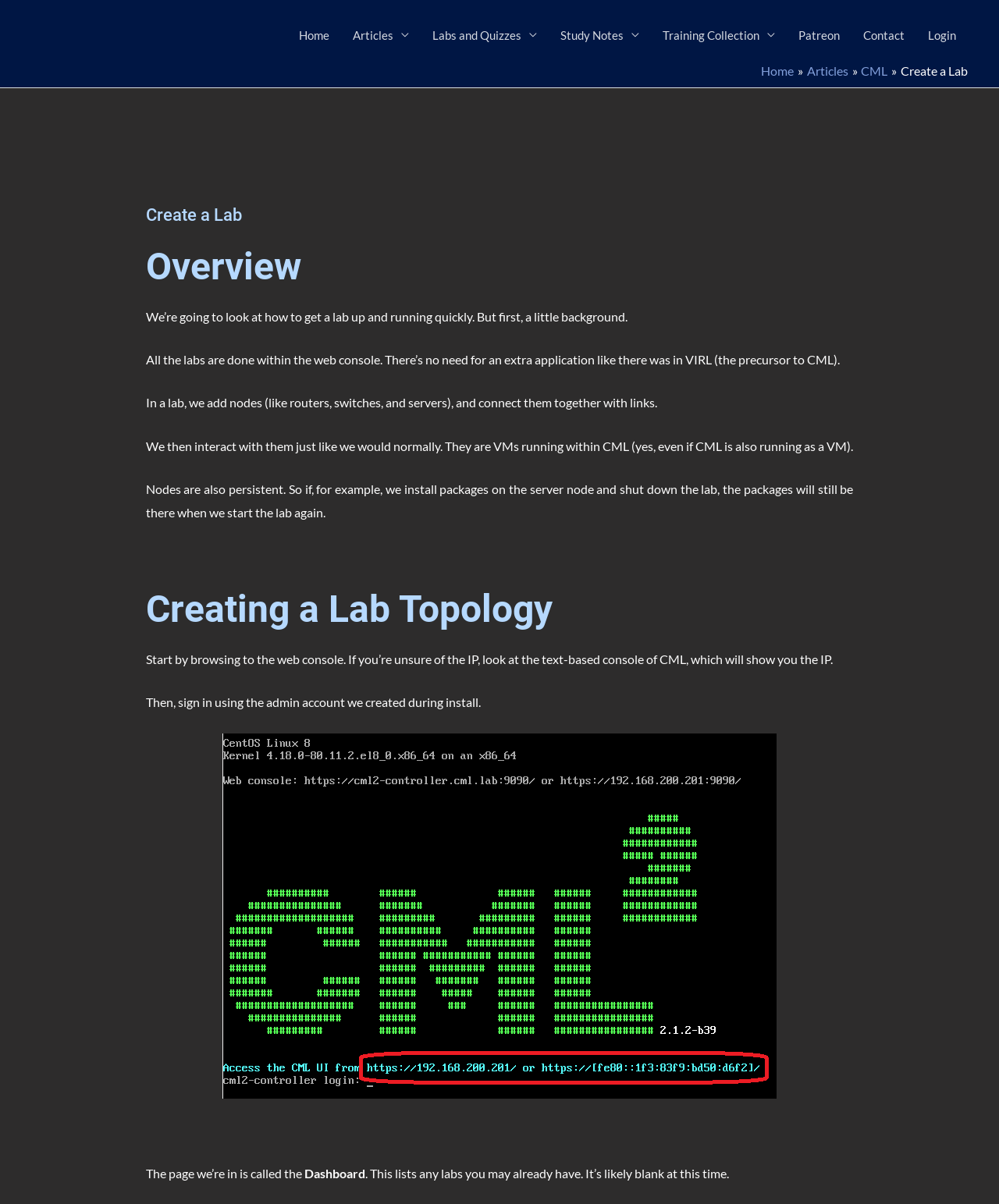What happens to packages installed on a server node when the lab is shut down?
Using the image, provide a detailed and thorough answer to the question.

According to the webpage, if you install packages on a server node in a lab and then shut down the lab, the packages will still be there when you start the lab again. This is because nodes in CML are persistent, meaning that any changes made to them are saved even when the lab is shut down.